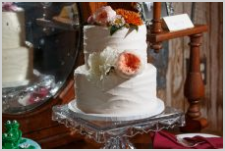Please reply with a single word or brief phrase to the question: 
What type of flowers are on the cake?

fresh flowers